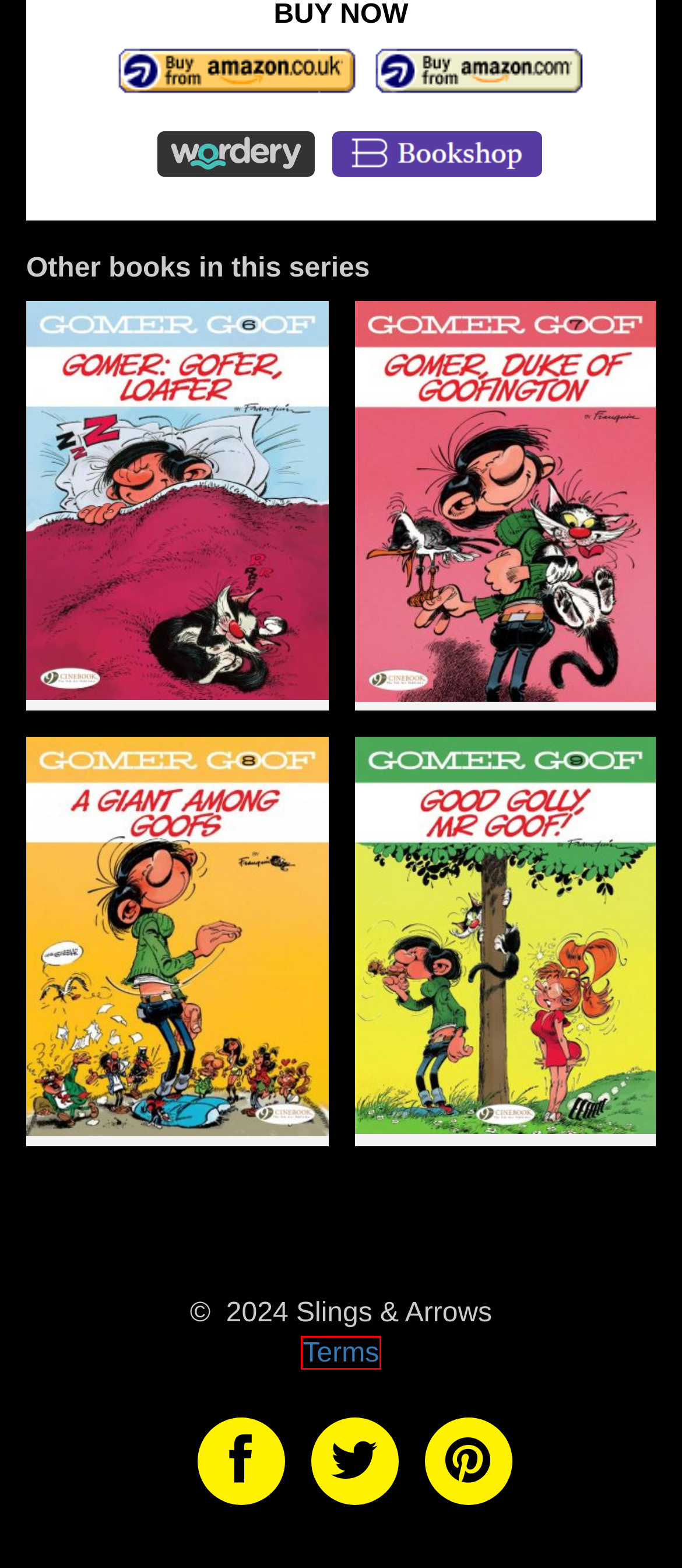Look at the screenshot of a webpage that includes a red bounding box around a UI element. Select the most appropriate webpage description that matches the page seen after clicking the highlighted element. Here are the candidates:
A. Gomer Goof 9: Good Golly, Mr Goof | Slings & Arrows
B. Reviews crediting writer: Bibi | Slings & Arrows
C. Gomer Goof 7: Gomer, Duke of Goofington | Slings & Arrows
D. Gomer Goof 3: Gone with the Goof | Slings & Arrows
E. Reviews crediting writer: Yvan Delporte | Slings & Arrows
F. Reviews in category: Humour | Slings & Arrows
G. Copyrights | Slings & Arrows
H. Gomer Goof 8: A Giant Among Goofs | Slings & Arrows

G